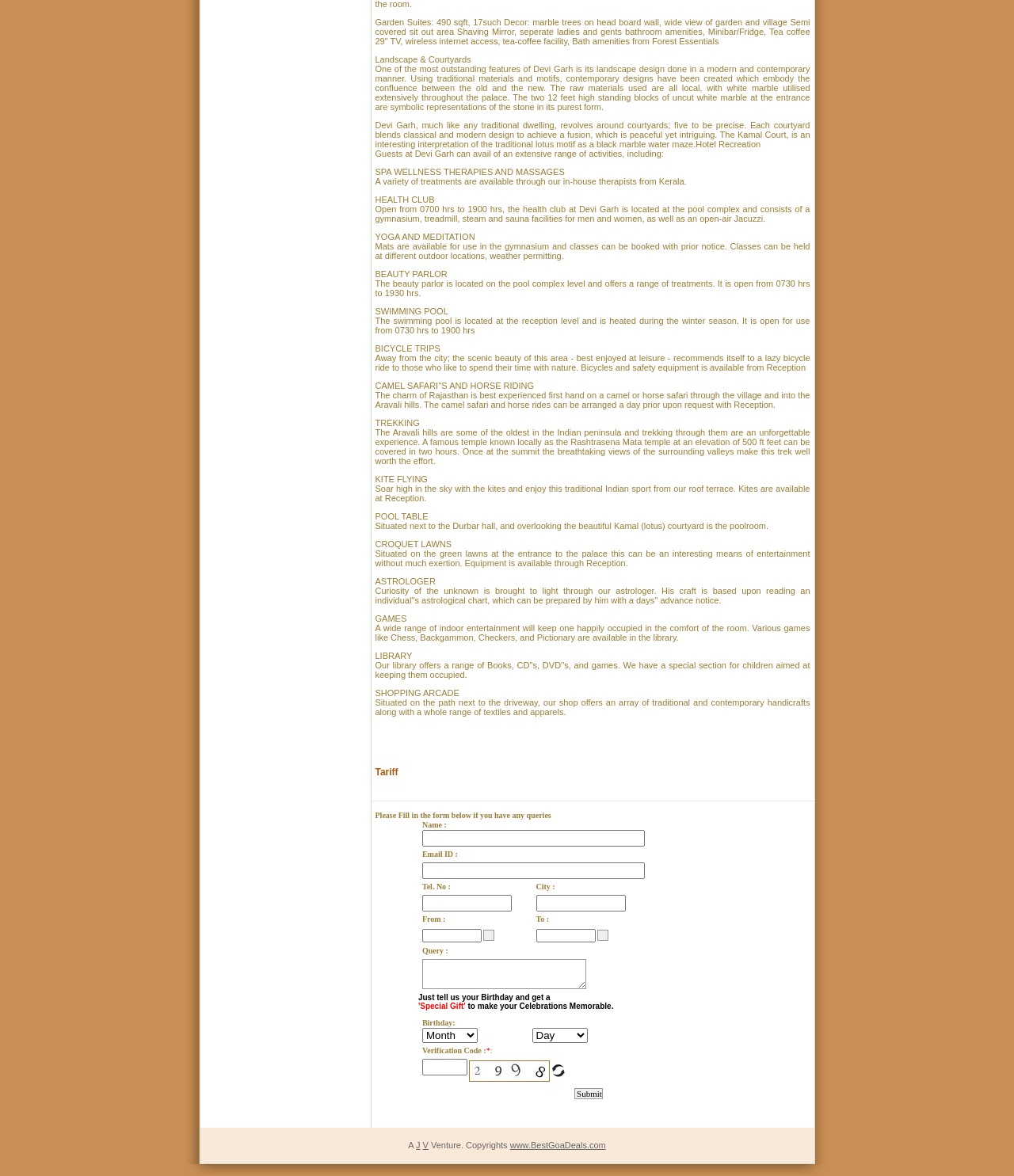Bounding box coordinates are specified in the format (top-left x, top-left y, bottom-right x, bottom-right y). All values are floating point numbers bounded between 0 and 1. Please provide the bounding box coordinate of the region this sentence describes: alt="Refresh Image"

[0.543, 0.904, 0.56, 0.917]